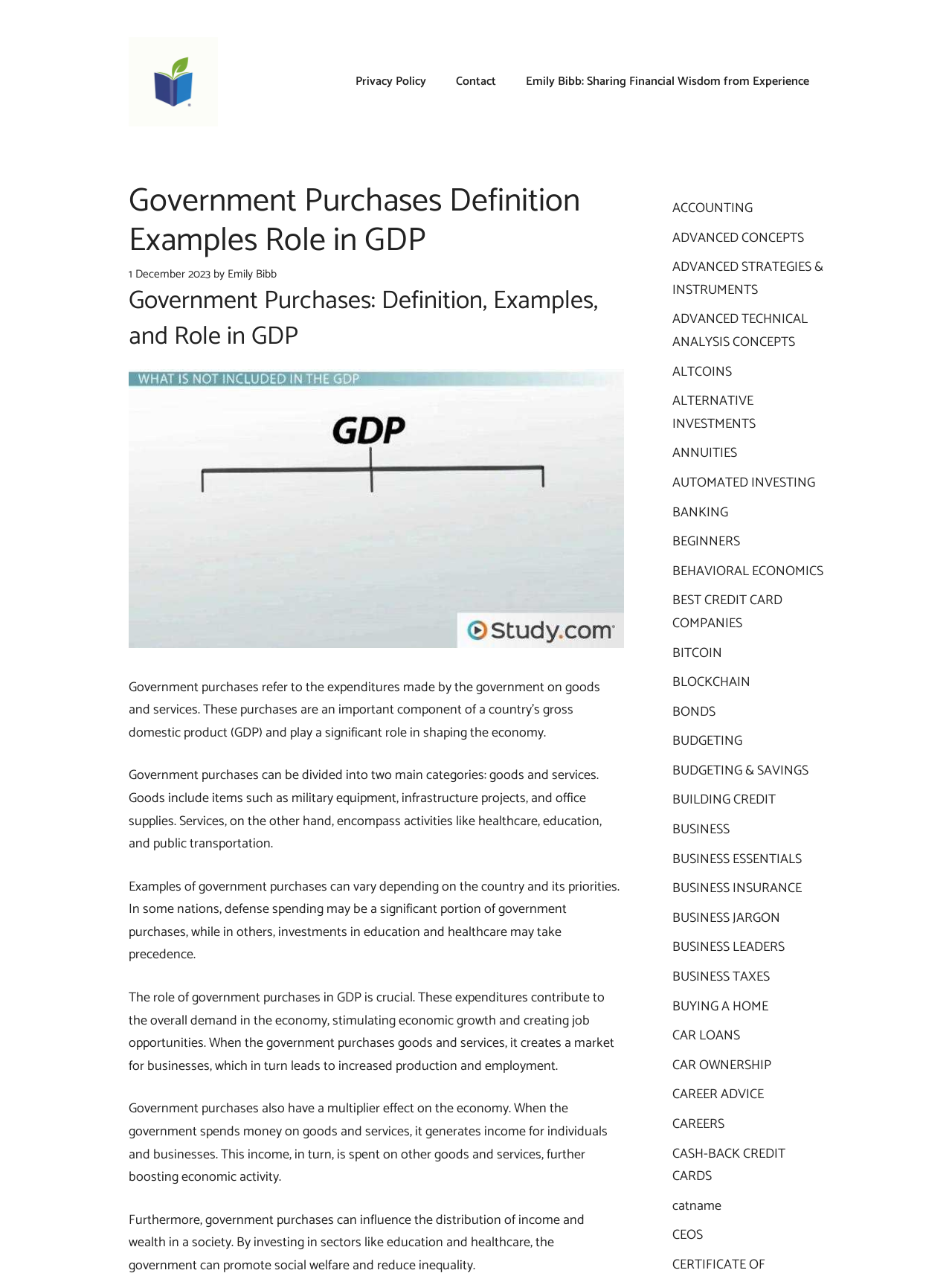Provide the bounding box coordinates for the UI element that is described by this text: "BEGINNERS". The coordinates should be in the form of four float numbers between 0 and 1: [left, top, right, bottom].

[0.706, 0.416, 0.777, 0.433]